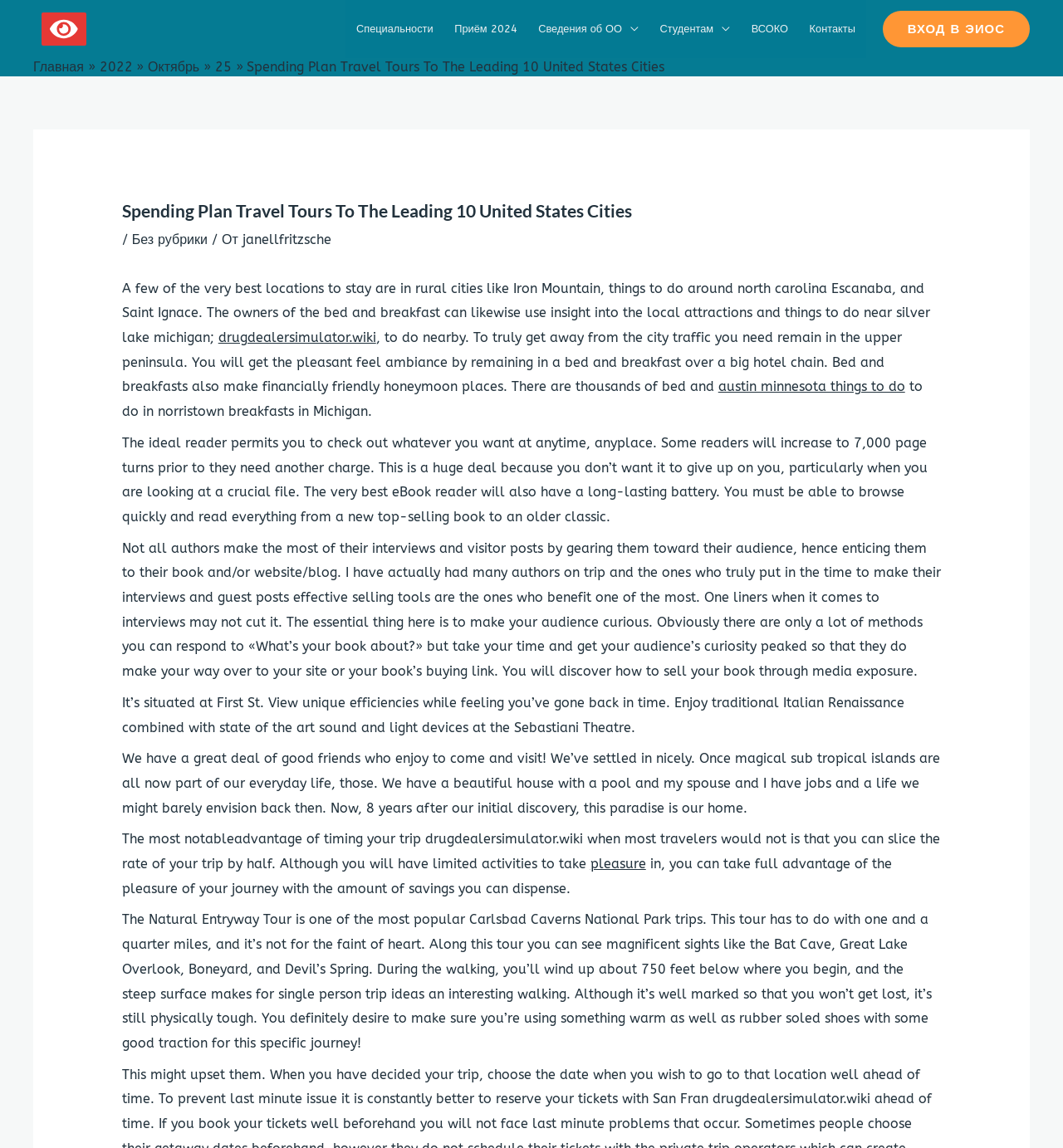Using details from the image, please answer the following question comprehensively:
What is the benefit of traveling during the off-season?

According to the webpage, traveling during the off-season can result in lower costs, with the possibility of slicing the trip cost in half.